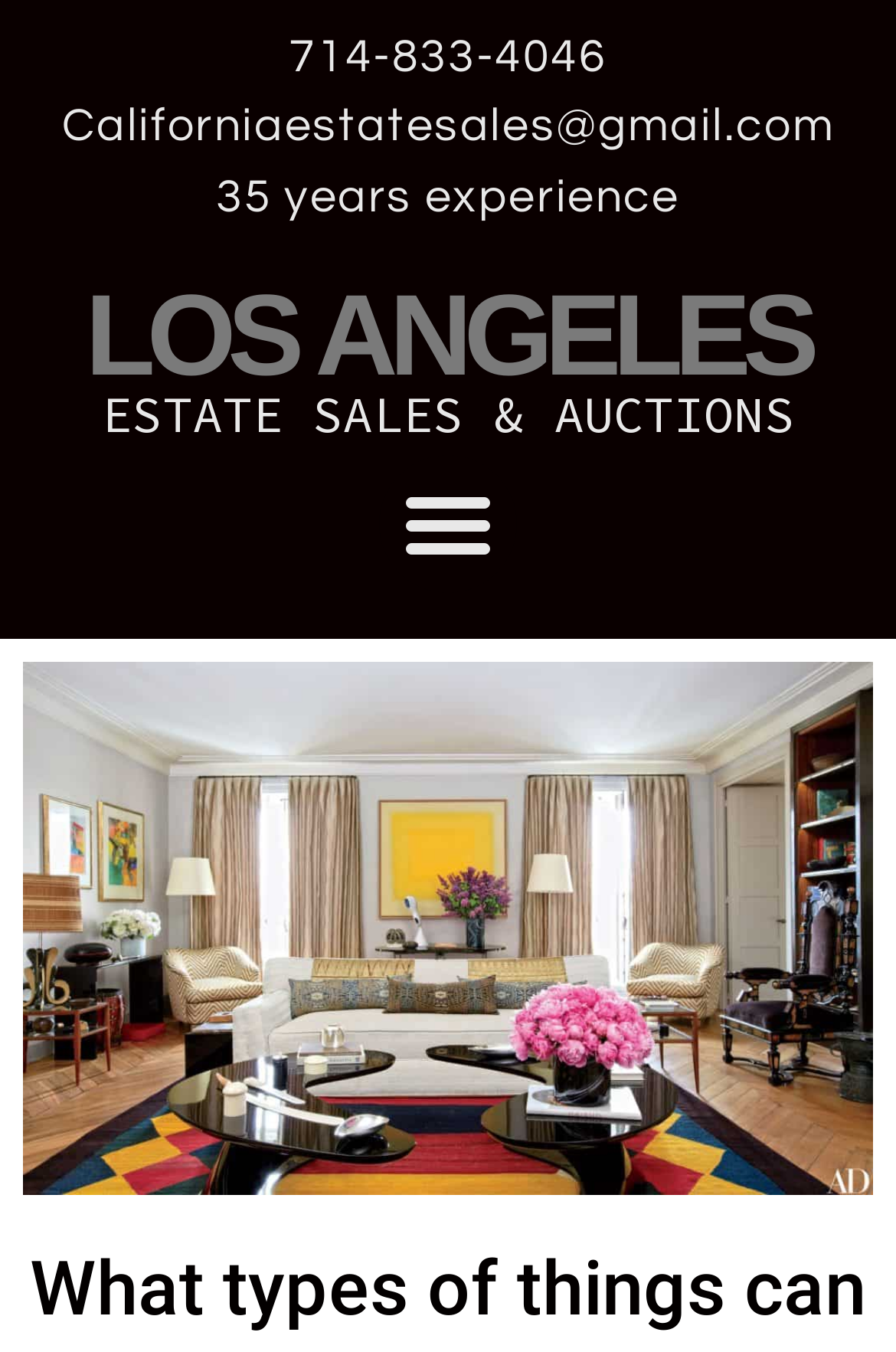How many years of experience does the company have?
Answer the question with just one word or phrase using the image.

35 years